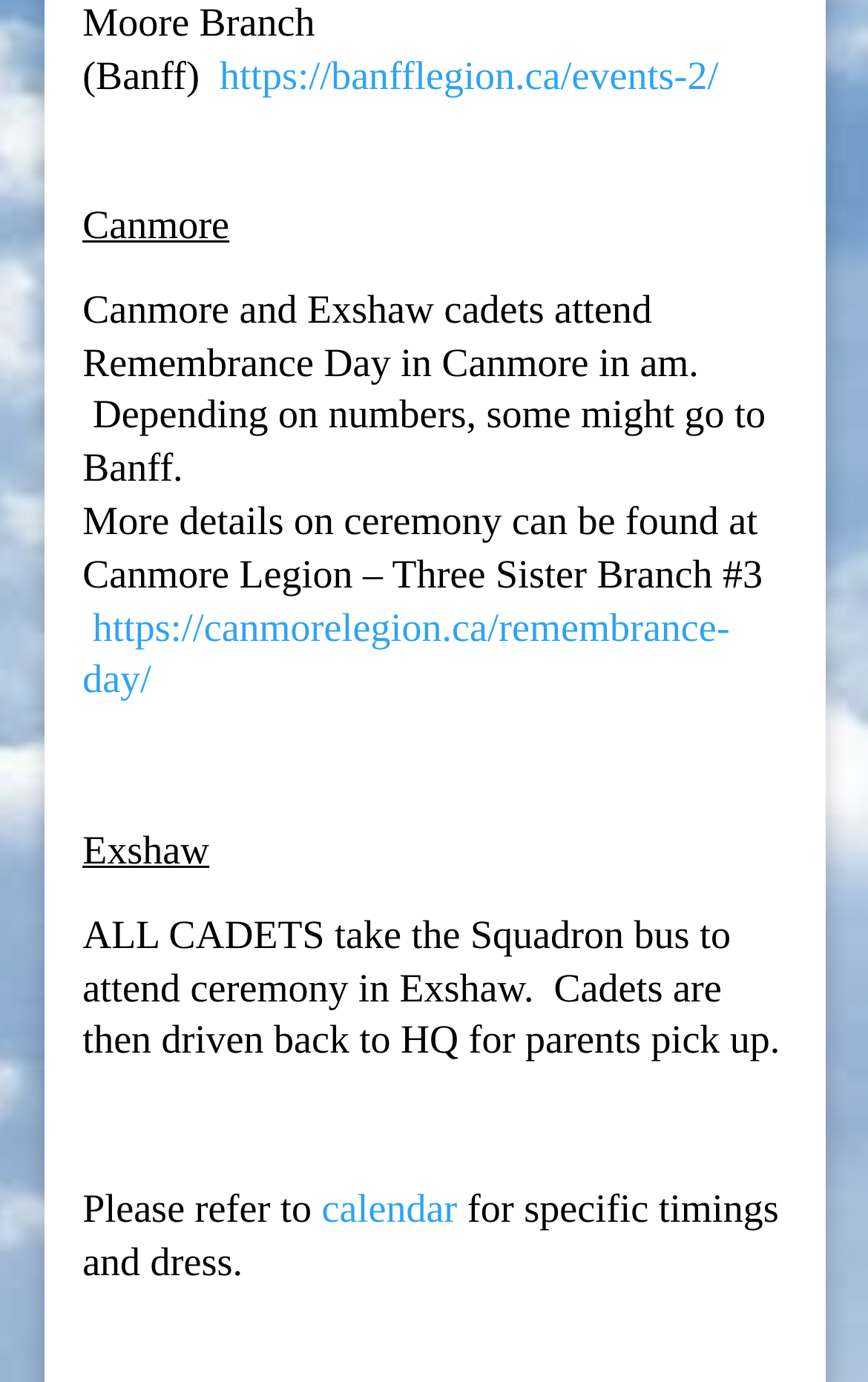Please answer the following query using a single word or phrase: 
How many links are present on the webpage?

Three